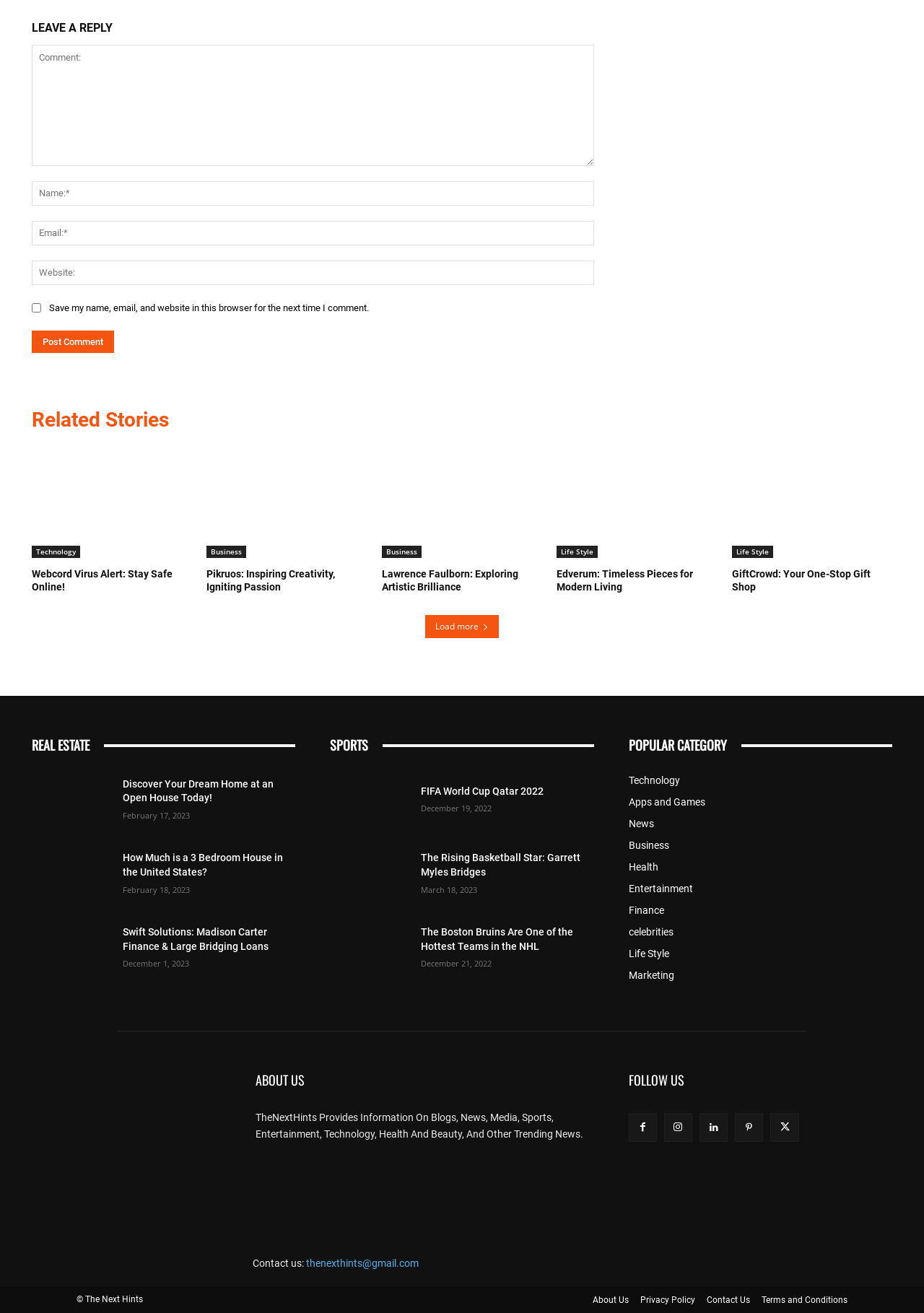Please identify the bounding box coordinates of the element's region that should be clicked to execute the following instruction: "Leave a reply". The bounding box coordinates must be four float numbers between 0 and 1, i.e., [left, top, right, bottom].

[0.034, 0.013, 0.643, 0.03]